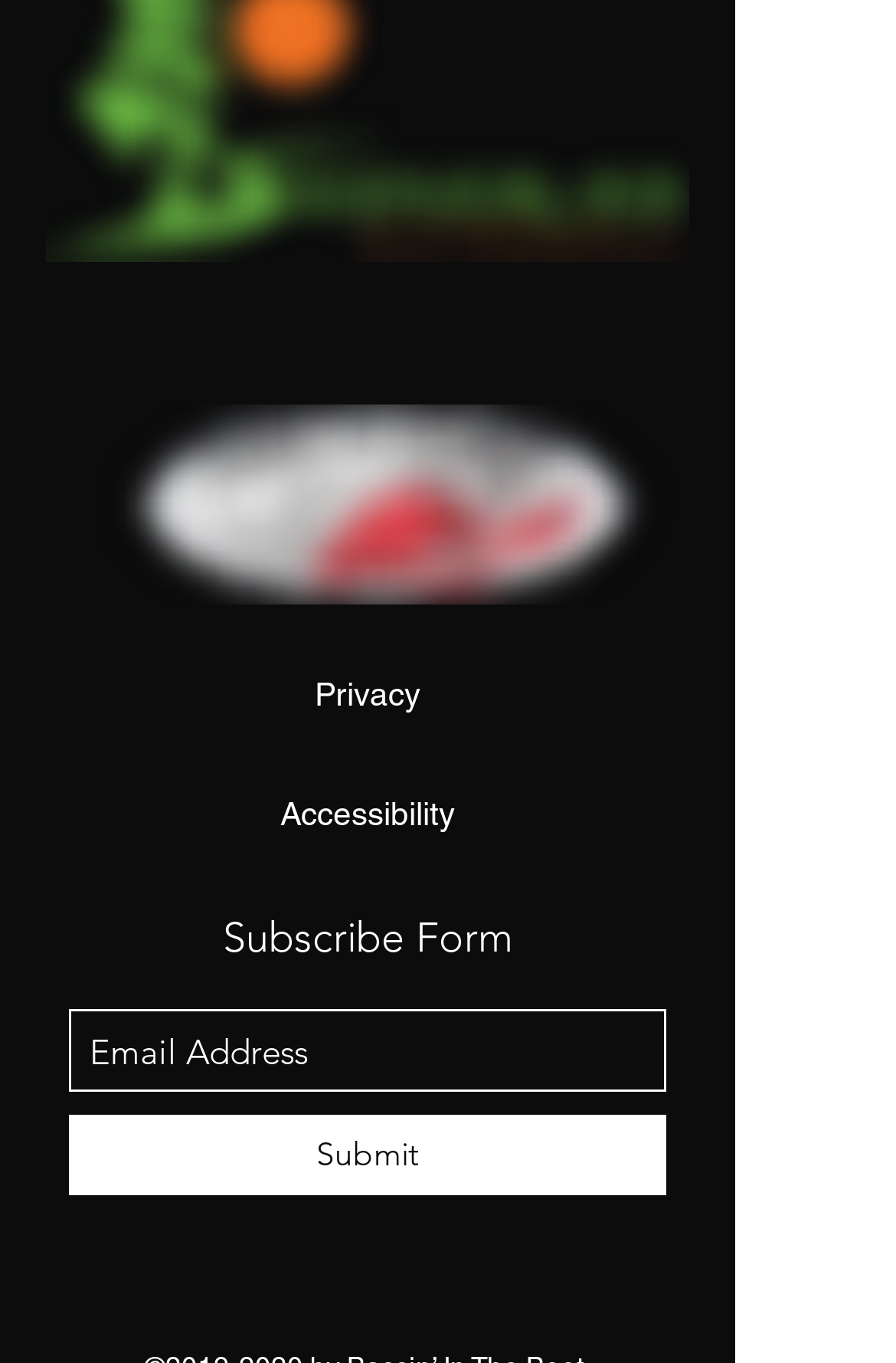Based on the image, provide a detailed and complete answer to the question: 
What is the purpose of the textbox?

I found the textbox element with the description 'Email Address' which is located at [0.077, 0.74, 0.744, 0.801]. The textbox is required, and it is located near the 'Subscribe Form' static text, so I inferred that the purpose of the textbox is to enter an email address.